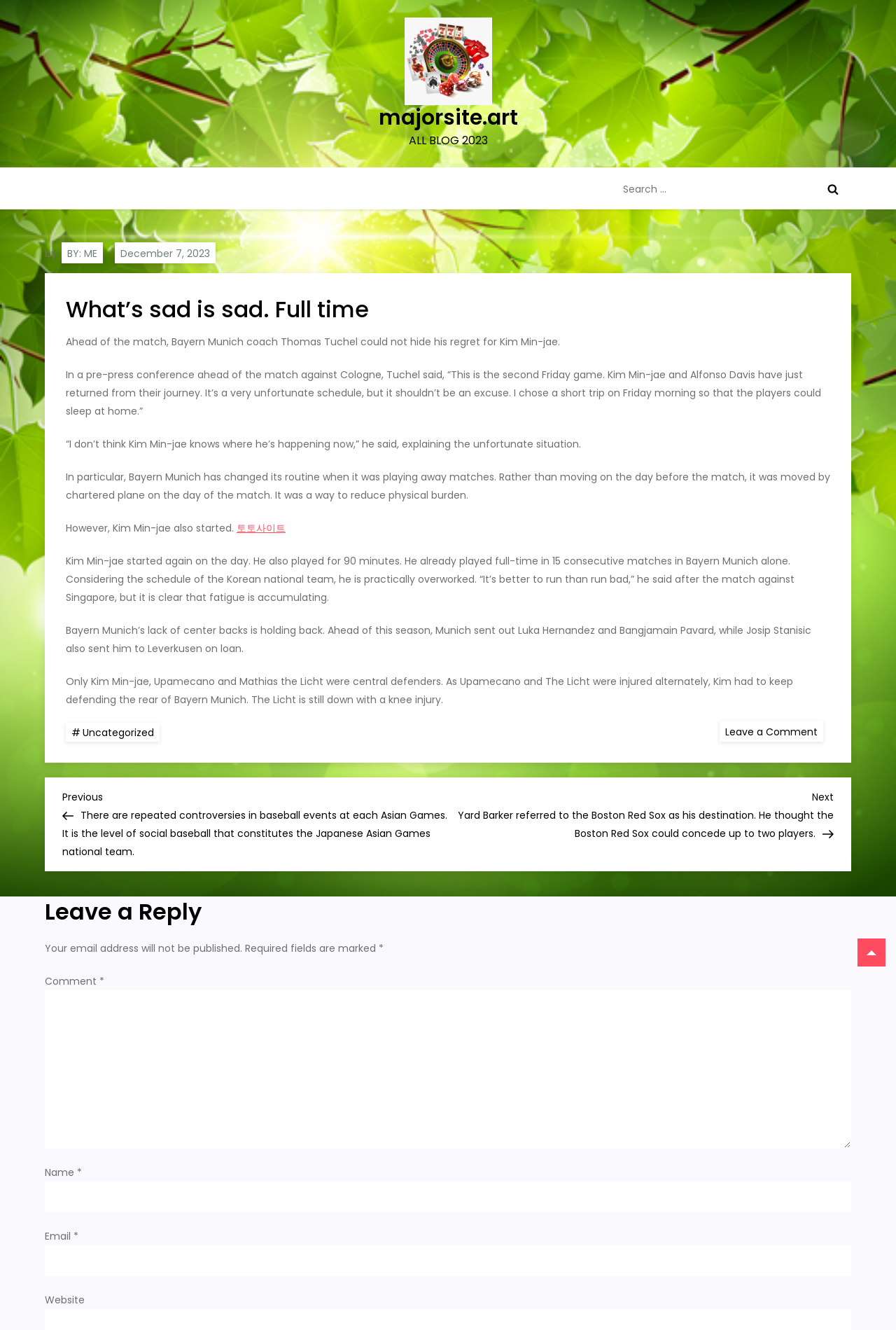Who is the author of the article?
Identify the answer in the screenshot and reply with a single word or phrase.

ME